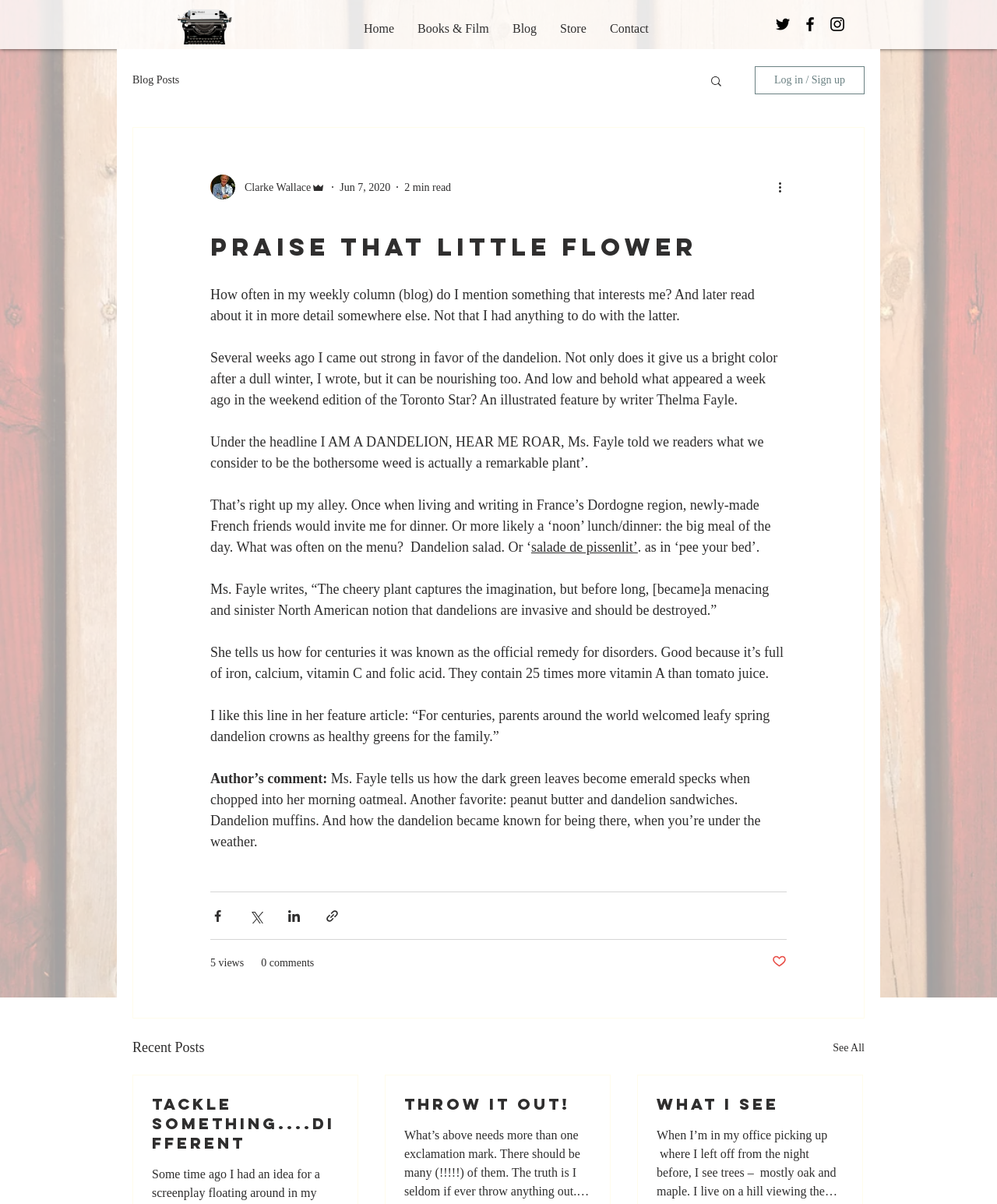Show me the bounding box coordinates of the clickable region to achieve the task as per the instruction: "Click on the 'Home' link".

[0.353, 0.014, 0.407, 0.033]